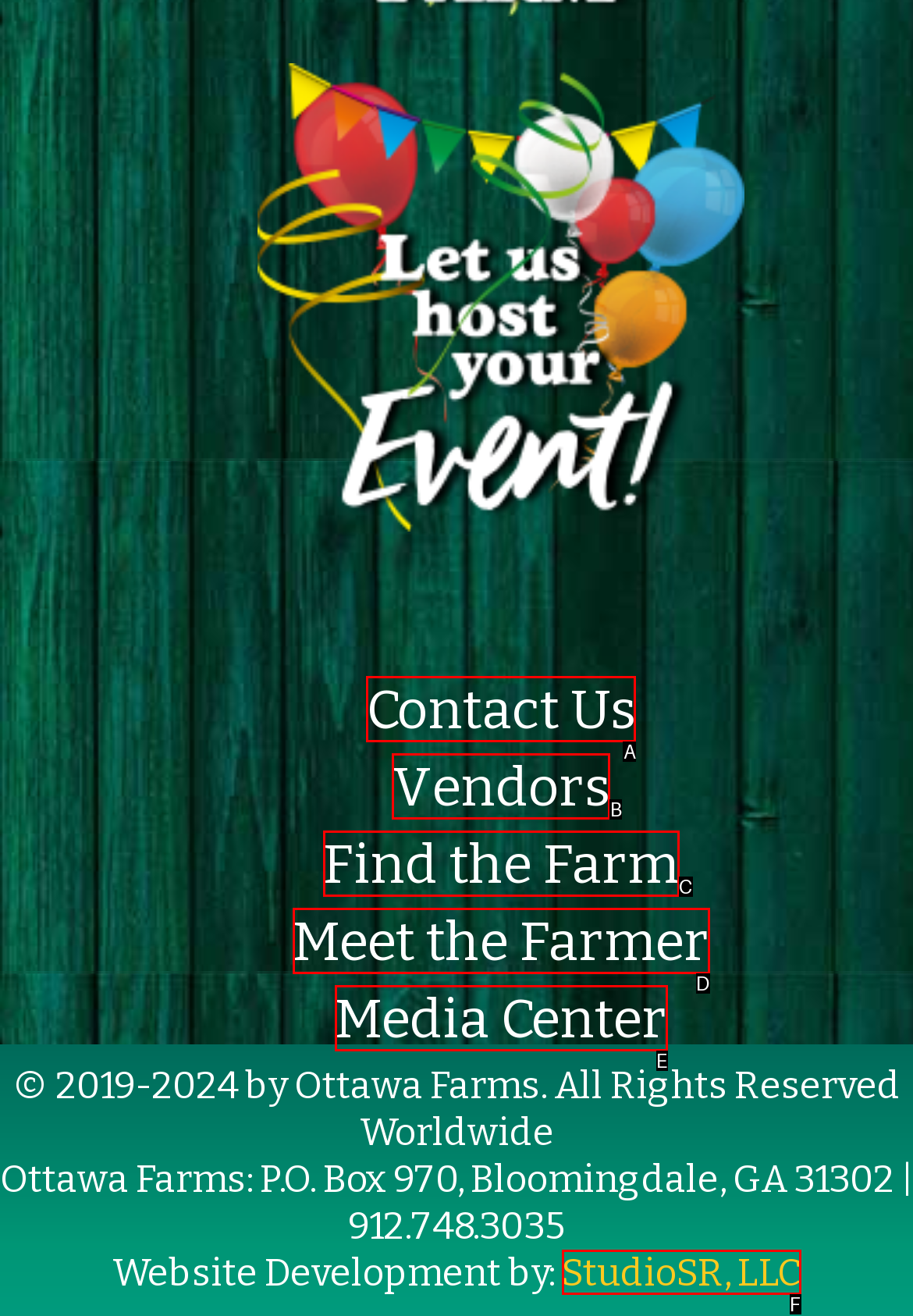From the provided options, pick the HTML element that matches the description: Vendors. Respond with the letter corresponding to your choice.

B